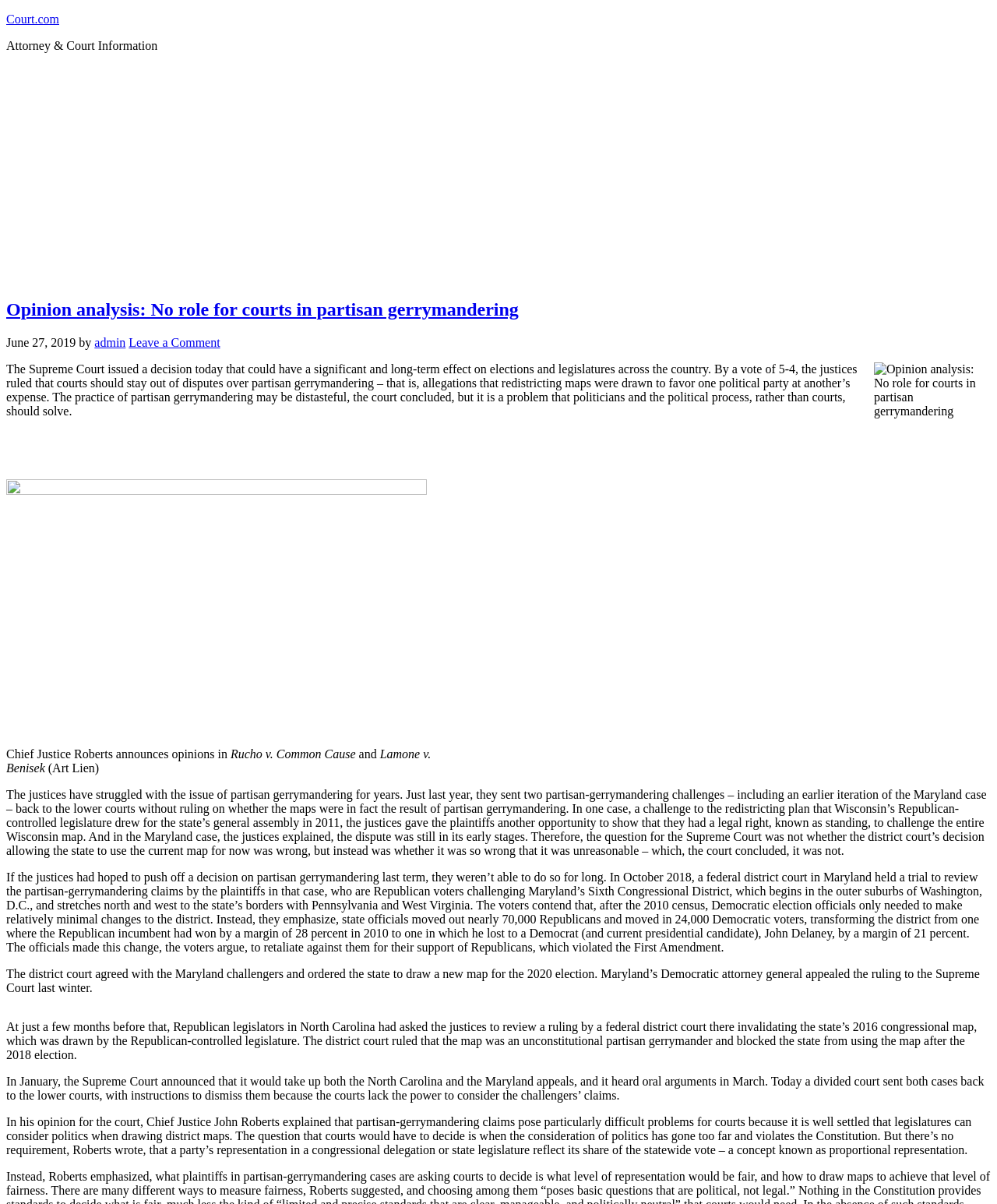Give a detailed overview of the webpage's appearance and contents.

This webpage appears to be a news article or blog post about a Supreme Court decision related to partisan gerrymandering. At the top of the page, there is a link to "Court.com" and a heading that reads "Attorney & Court Information". Below this, there is a large section of content that includes a heading, "Opinion analysis: No role for courts in partisan gerrymandering", which is also a link. This heading is followed by a timestamp, "June 27, 2019", and the author's name, "admin". 

To the right of the heading, there is an image related to the article. The main content of the article is a long block of text that discusses the Supreme Court's decision and its implications. The text is divided into several paragraphs, with some links and images scattered throughout. There are also several quotes and references to specific court cases, such as "Rucho v. Common Cause" and "Lamone v. Benisek". 

At the bottom of the page, there is a section with several links, including "Leave a Comment", and an image with a caption. Overall, the webpage appears to be a detailed analysis of a specific court decision, with a focus on its implications for partisan gerrymandering.